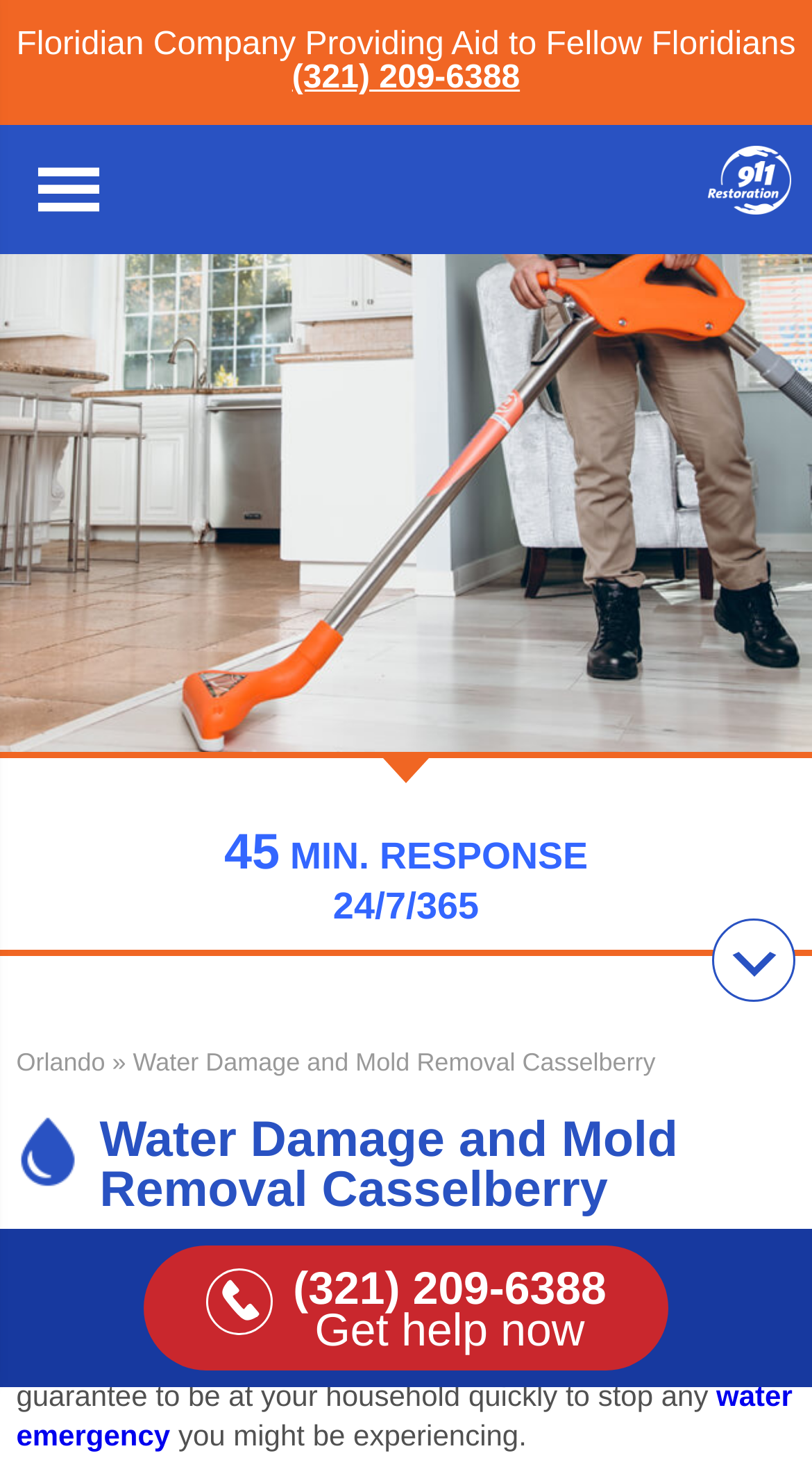What is the guarantee of 911 Restoration of Orlando?
Give a one-word or short phrase answer based on the image.

Quick response to stop water emergency